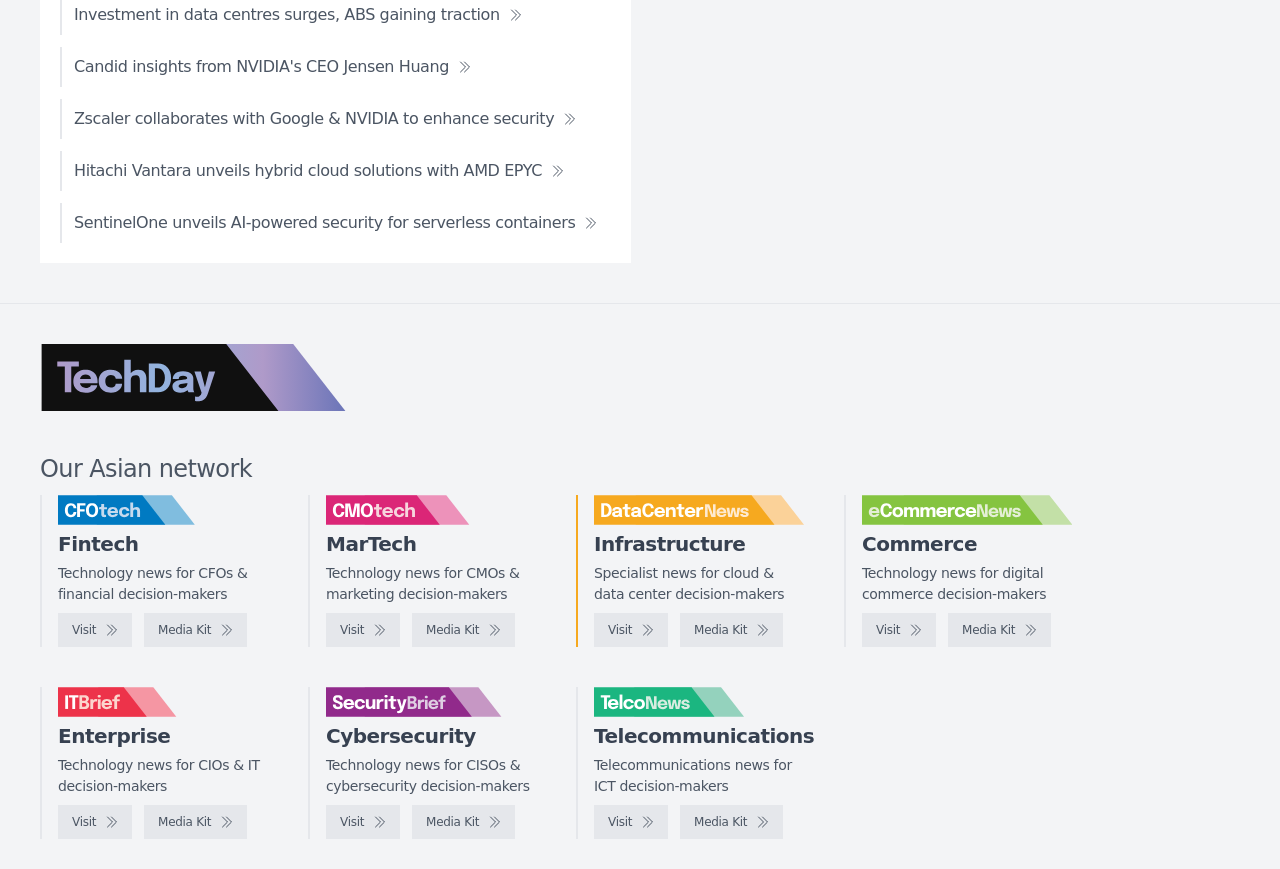Respond to the question below with a single word or phrase:
How many 'Media Kit' links are present on the webpage?

6